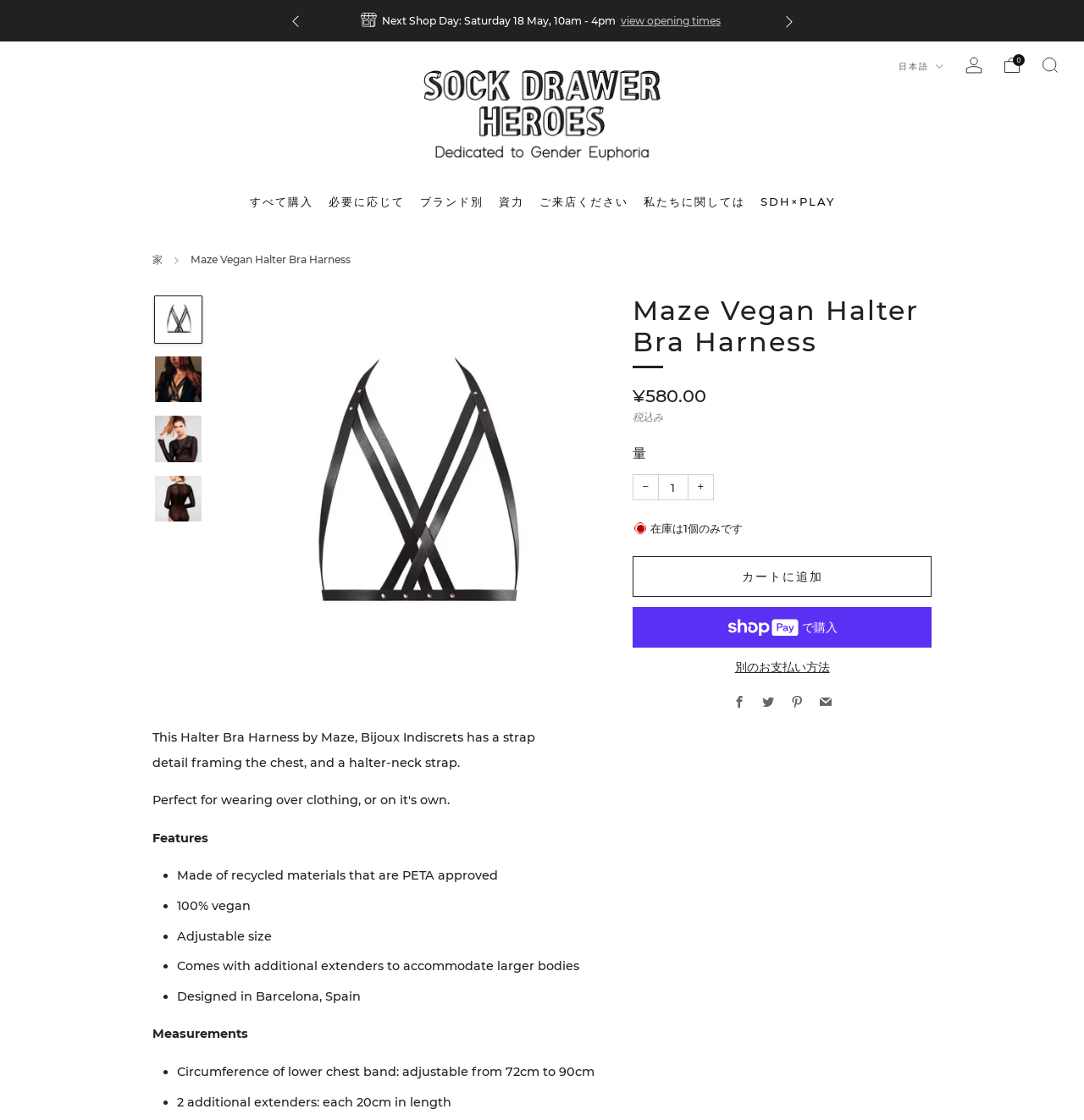Predict the bounding box coordinates of the UI element that matches this description: "以下を使って今すぐ購入。 ShopPay で購入". The coordinates should be in the format [left, top, right, bottom] with each value between 0 and 1.

[0.584, 0.542, 0.859, 0.578]